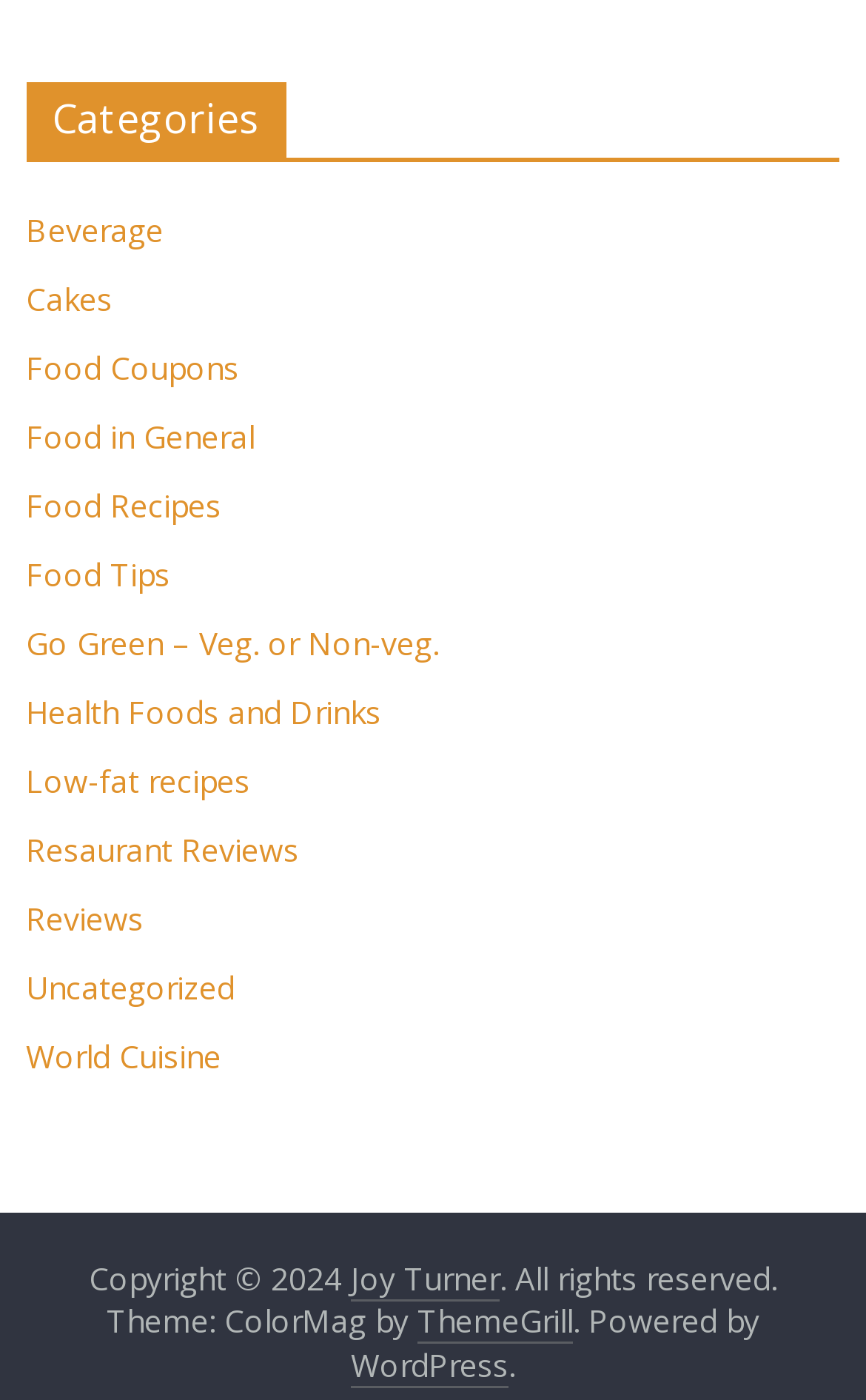Determine the bounding box coordinates for the element that should be clicked to follow this instruction: "Learn about WordPress". The coordinates should be given as four float numbers between 0 and 1, in the format [left, top, right, bottom].

[0.405, 0.959, 0.587, 0.991]